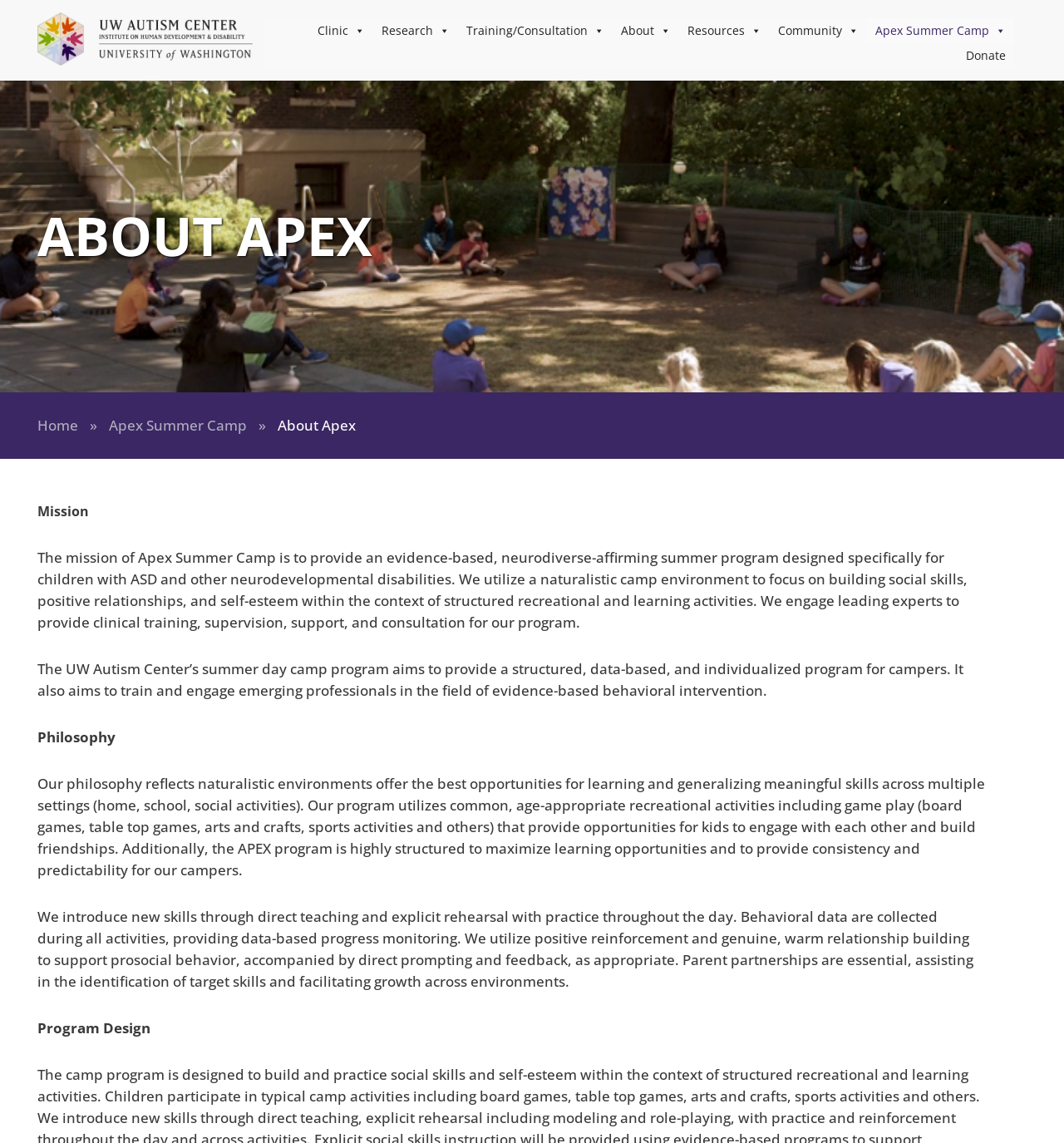Given the element description "Clinic" in the screenshot, predict the bounding box coordinates of that UI element.

[0.291, 0.016, 0.351, 0.038]